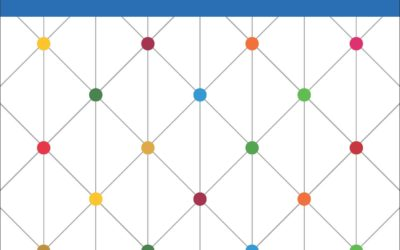Describe the scene depicted in the image with great detail.

The image features a vibrant grid pattern consisting of multiple colored dots arranged in a diamond formation. Each dot is a different color, including blue, yellow, red, green, and orange, set against a white background. The design is framed by a blue banner at the top, adding a touch of contrast. This visually striking layout can symbolize connections, diversity, and collaborative efforts, aligning with themes of global partnerships or initiatives aimed at achieving the Sustainable Development Goals (SDGs). The image is likely part of a resource or publication aimed at promoting transparency and open systems in public procurement, possibly related to the UNDP's efforts in ASEAN.